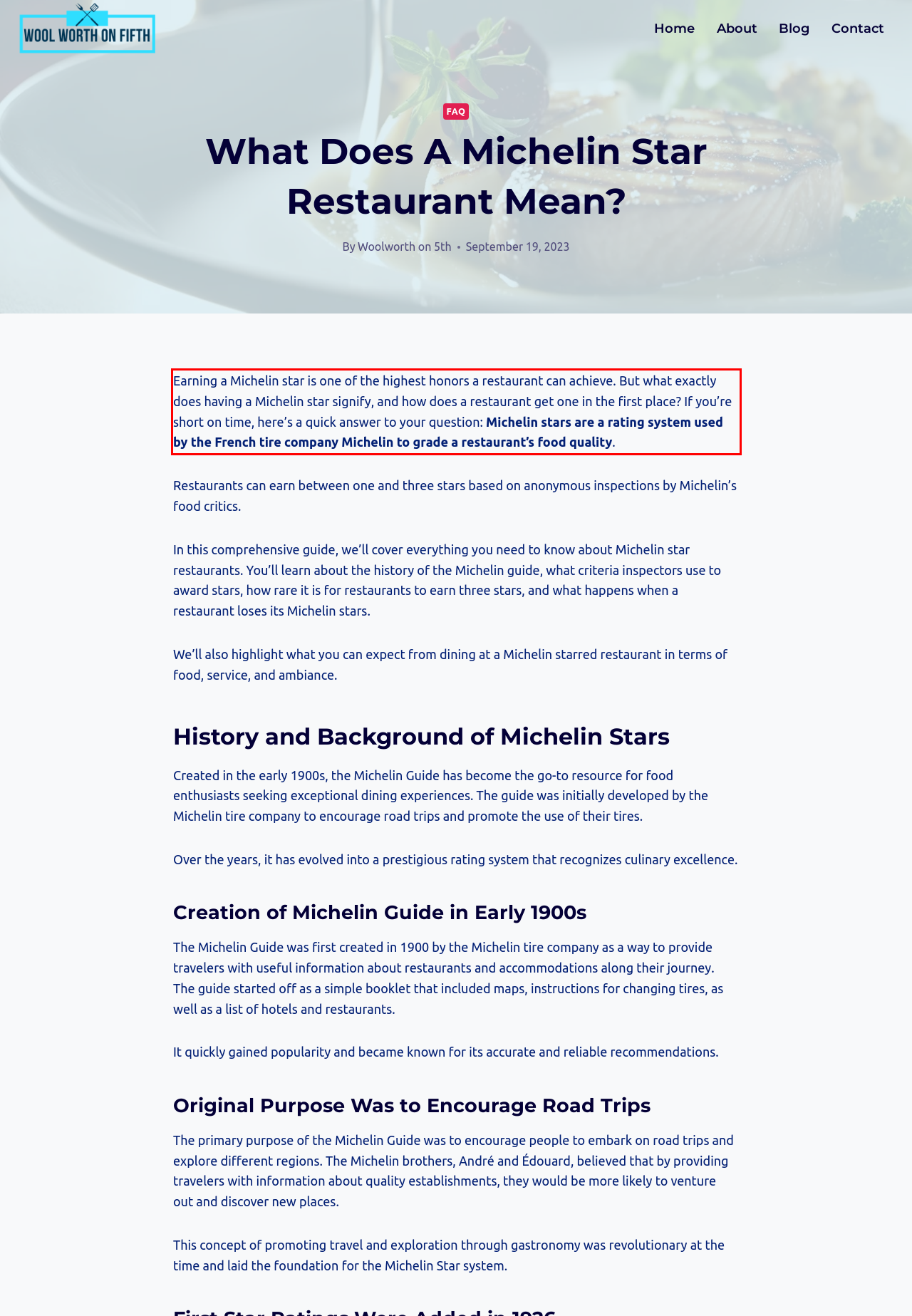Look at the webpage screenshot and recognize the text inside the red bounding box.

Earning a Michelin star is one of the highest honors a restaurant can achieve. But what exactly does having a Michelin star signify, and how does a restaurant get one in the first place? If you’re short on time, here’s a quick answer to your question: Michelin stars are a rating system used by the French tire company Michelin to grade a restaurant’s food quality.